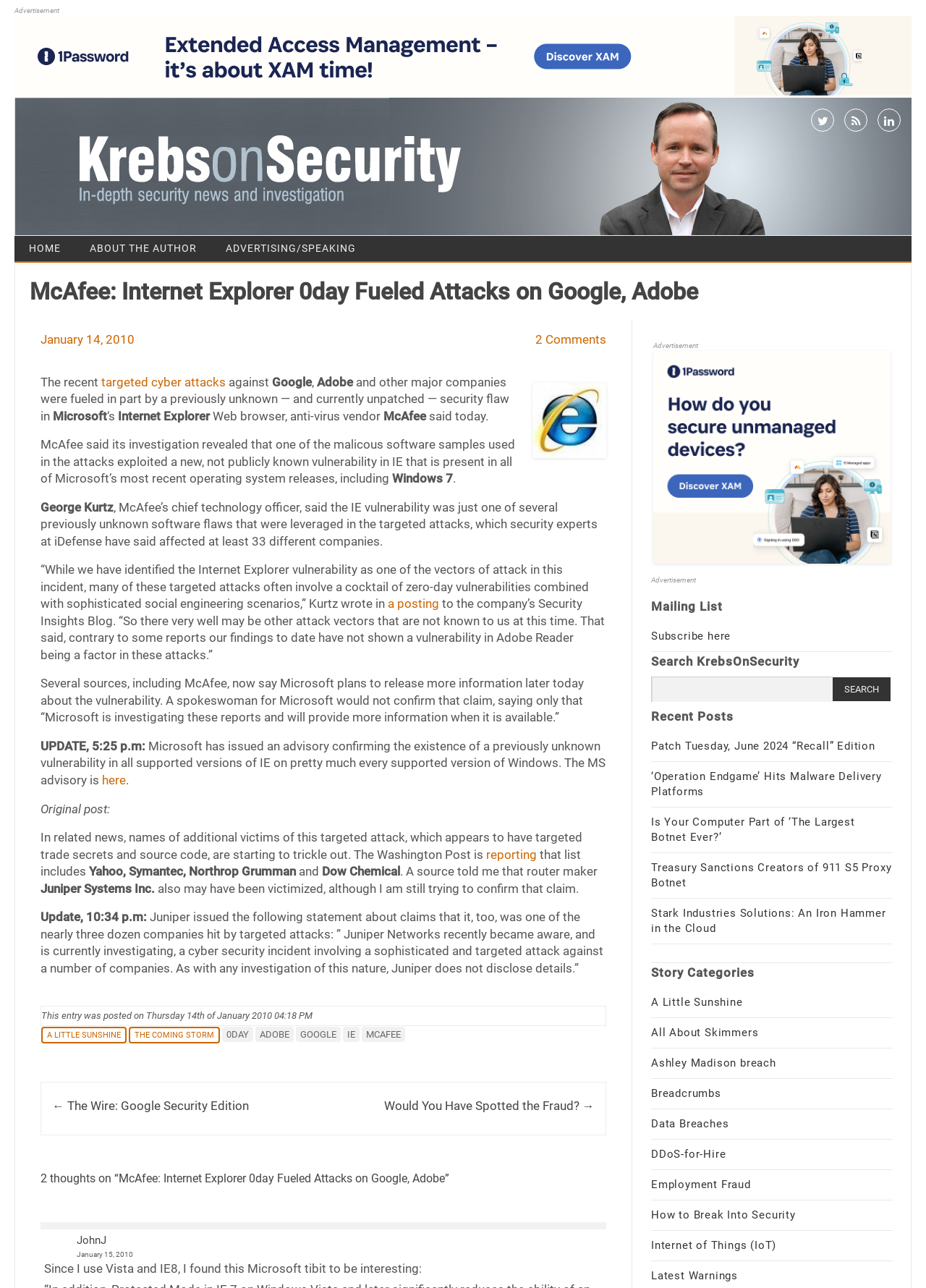From the webpage screenshot, predict the bounding box of the UI element that matches this description: "How to Break Into Security".

[0.703, 0.938, 0.859, 0.948]